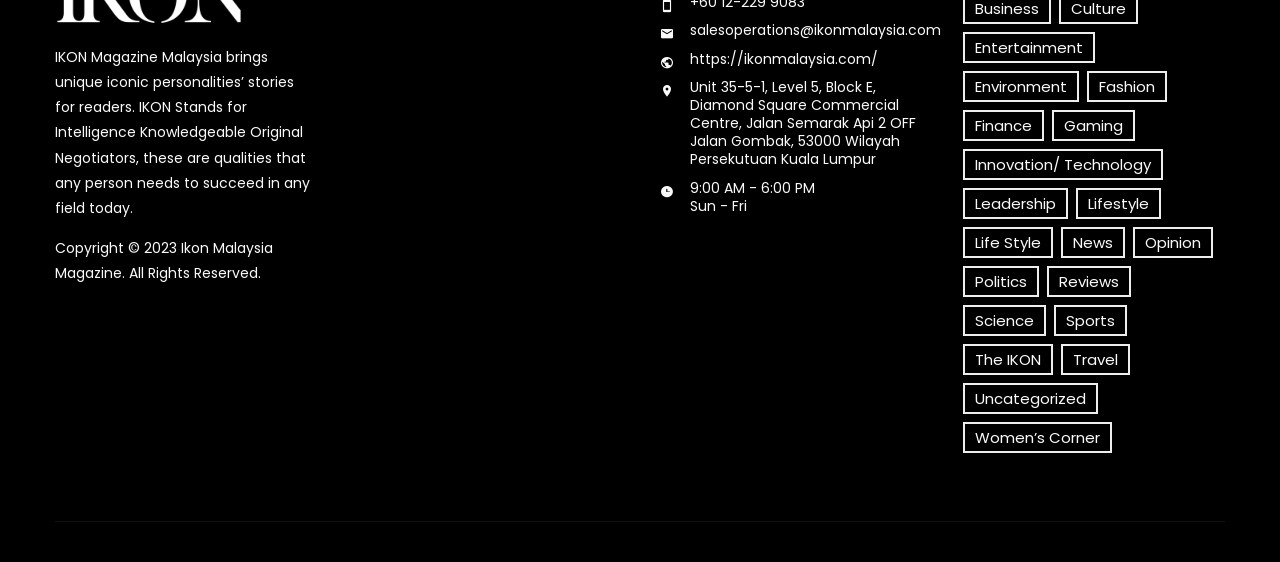Can you find the bounding box coordinates for the element that needs to be clicked to execute this instruction: "Read about Finance news"? The coordinates should be given as four float numbers between 0 and 1, i.e., [left, top, right, bottom].

[0.752, 0.196, 0.815, 0.251]